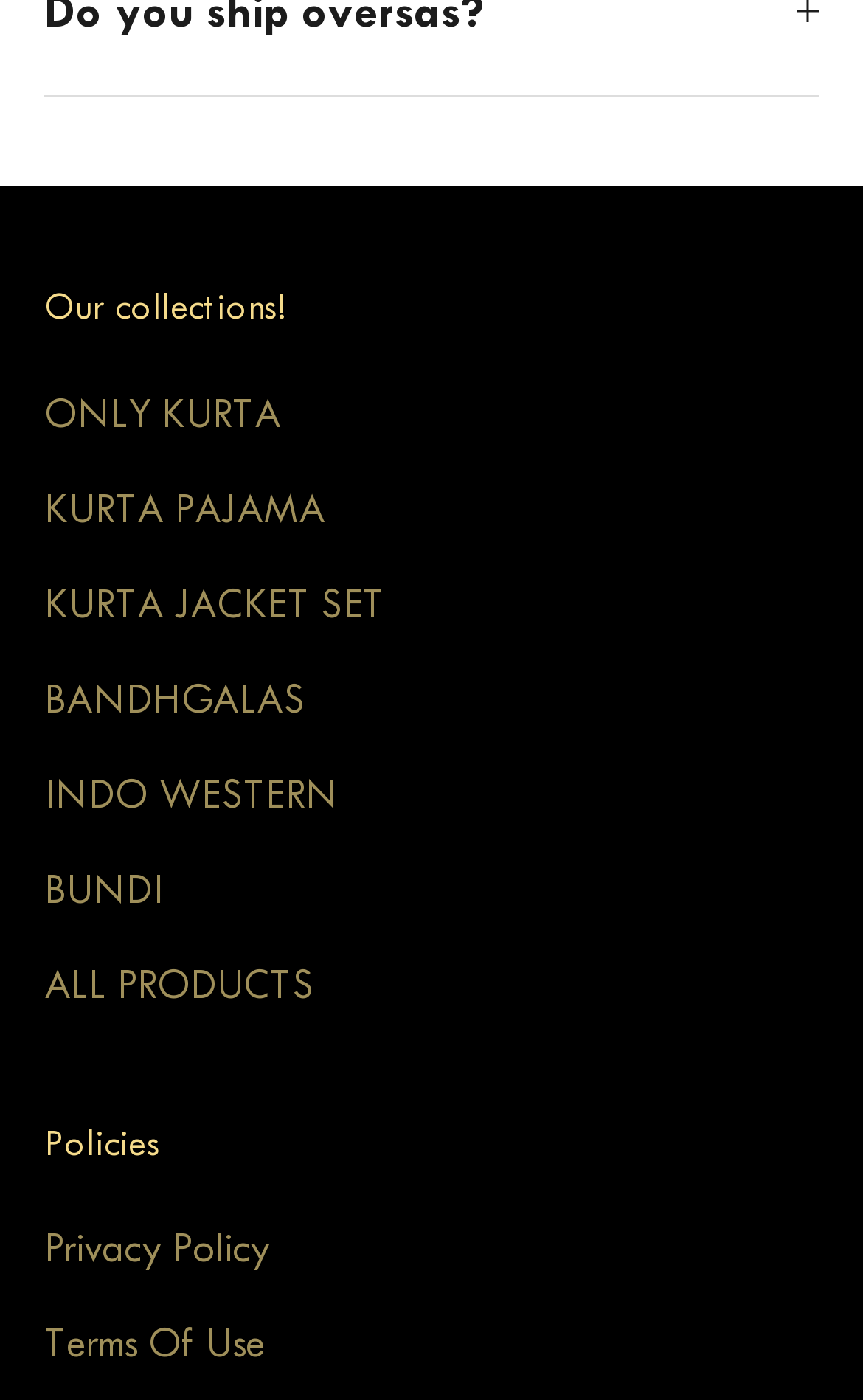From the screenshot, find the bounding box of the UI element matching this description: "ALL PRODUCTS". Supply the bounding box coordinates in the form [left, top, right, bottom], each a float between 0 and 1.

[0.051, 0.686, 0.364, 0.72]